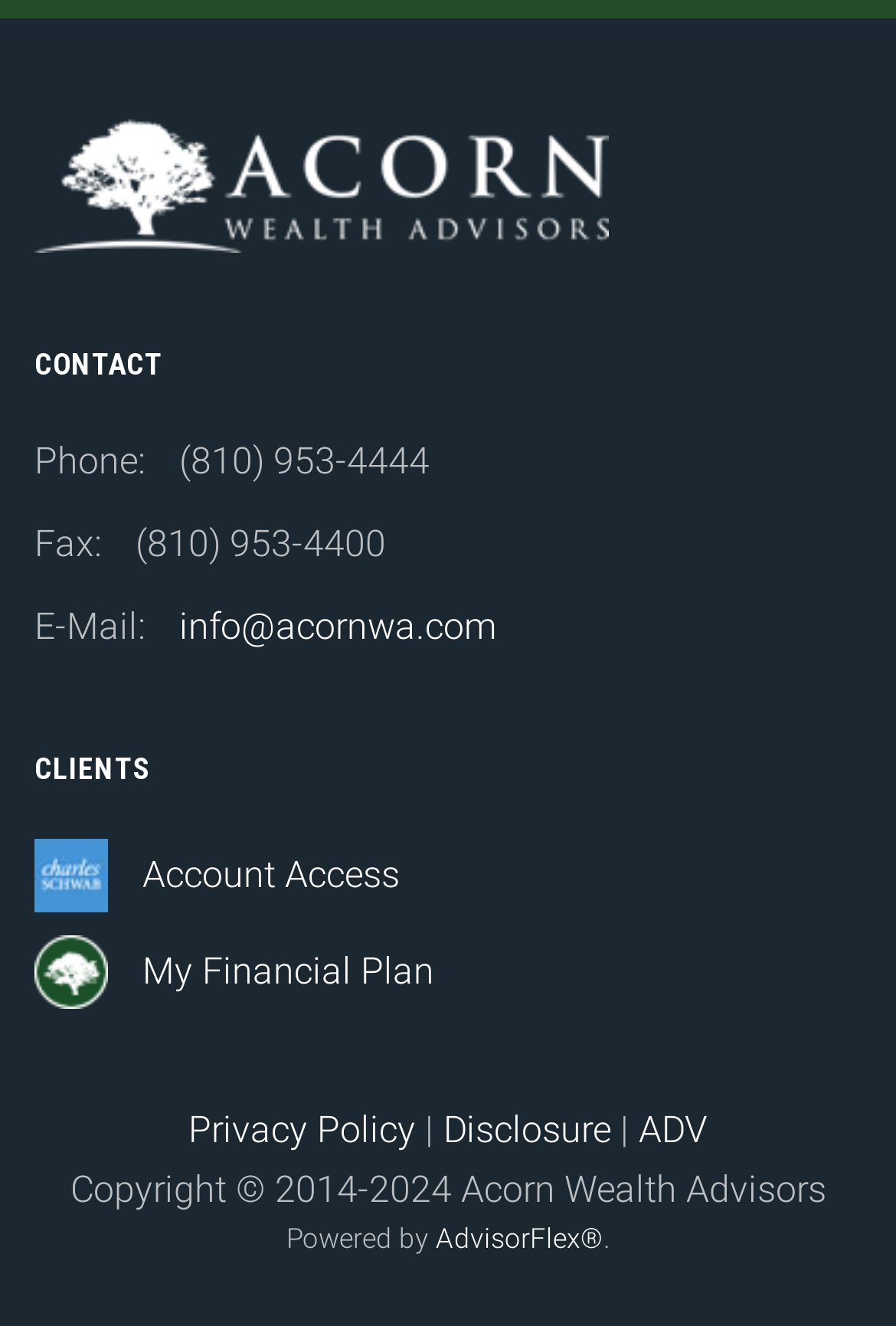Provide a single word or phrase to answer the given question: 
What is the email address of Acorn Wealth Advisors?

info@acornwa.com